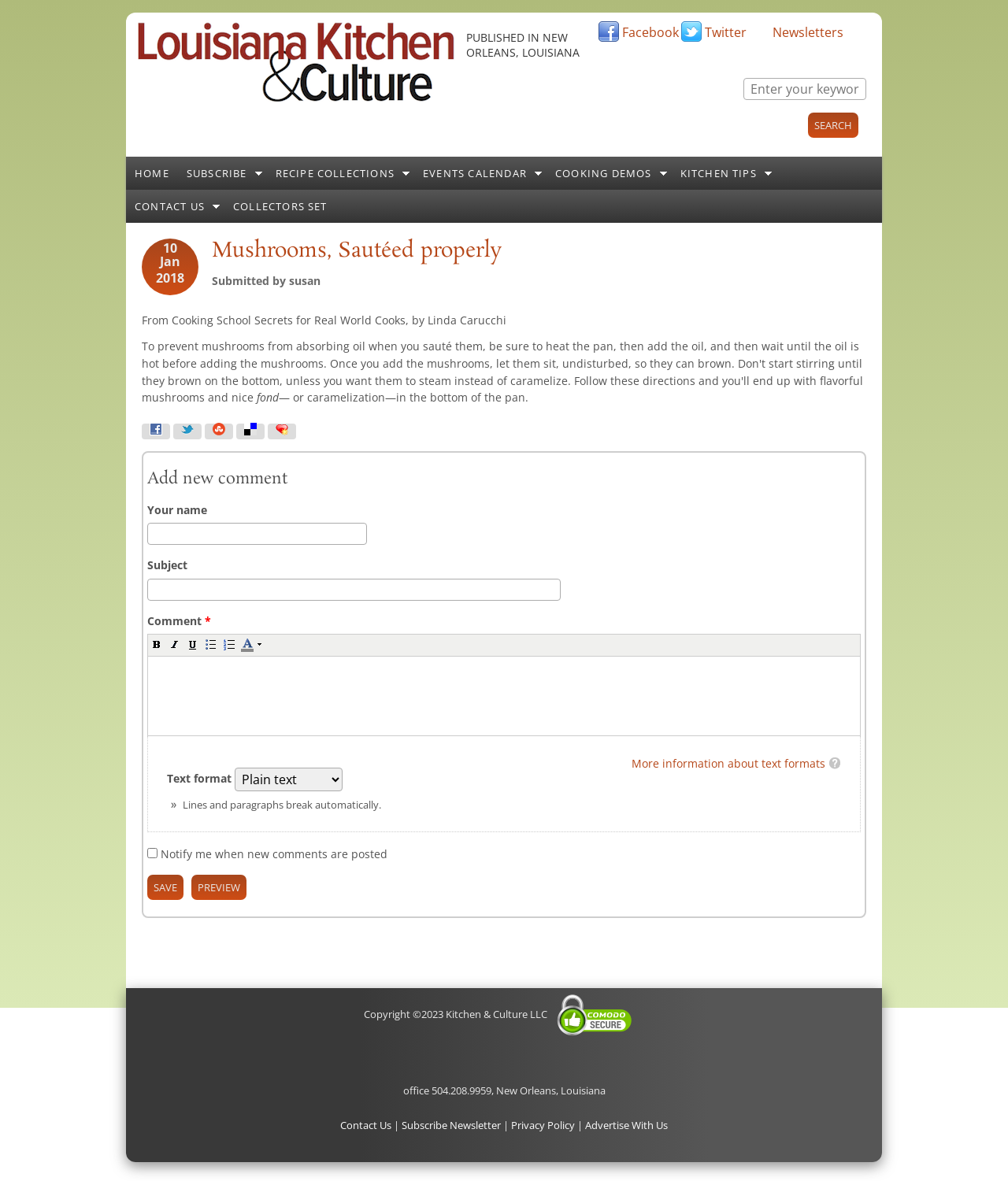What social media platforms are available for sharing?
Answer with a single word or short phrase according to what you see in the image.

Facebook, Twitter, StumbleUpon, del.icio.us